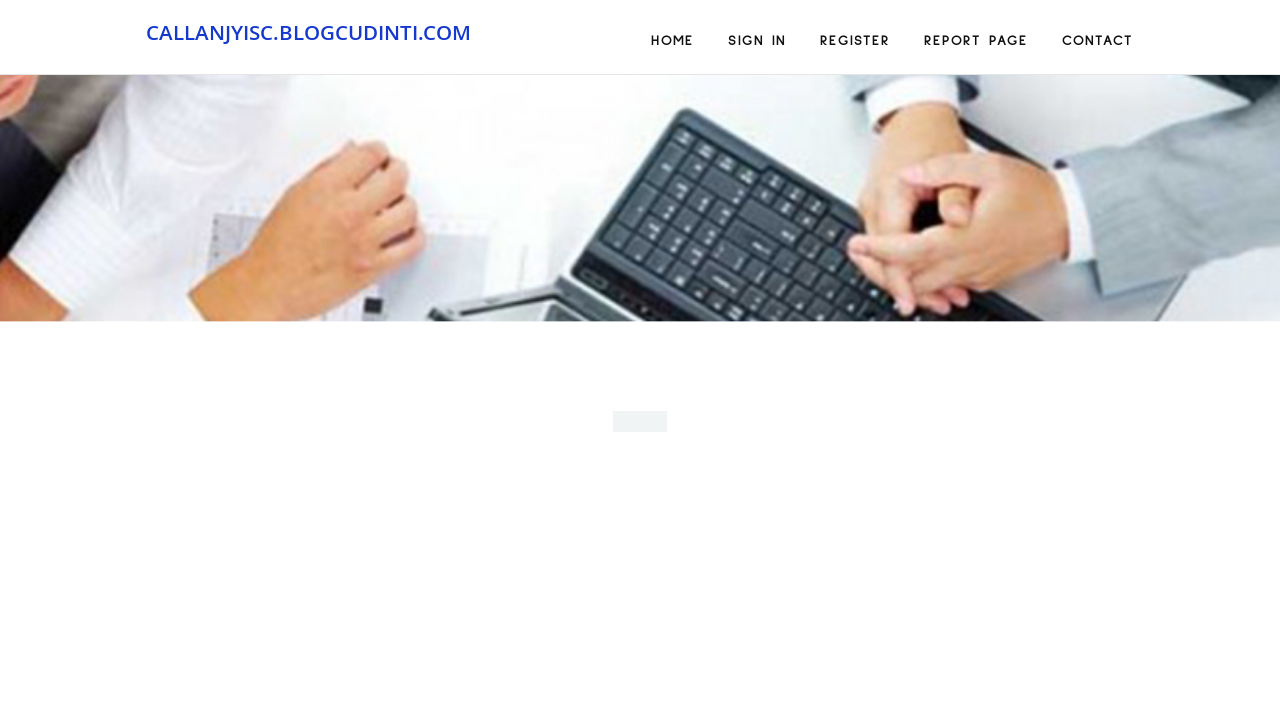Please reply to the following question using a single word or phrase: 
What is the first link on the top?

CALLANJYISC.BLOGCUDINTI.COM